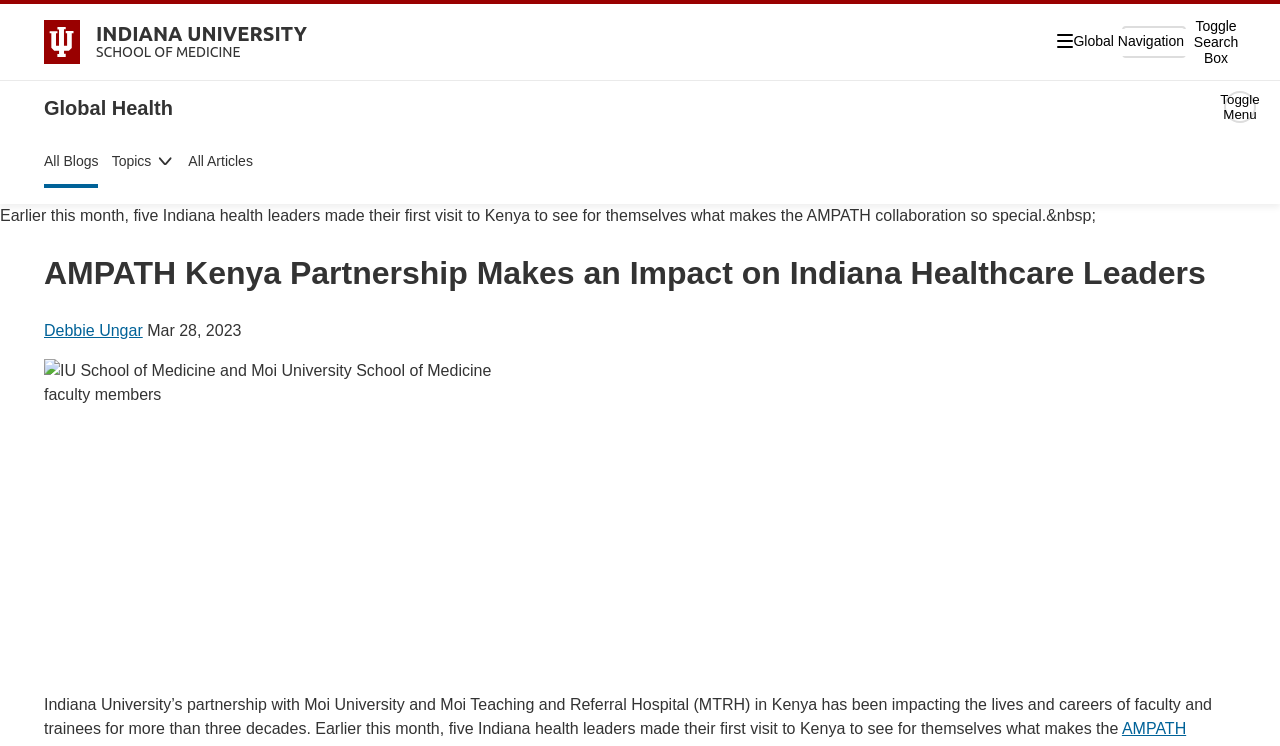Pinpoint the bounding box coordinates of the clickable element needed to complete the instruction: "Search for something". The coordinates should be provided as four float numbers between 0 and 1: [left, top, right, bottom].

[0.934, 0.035, 0.966, 0.078]